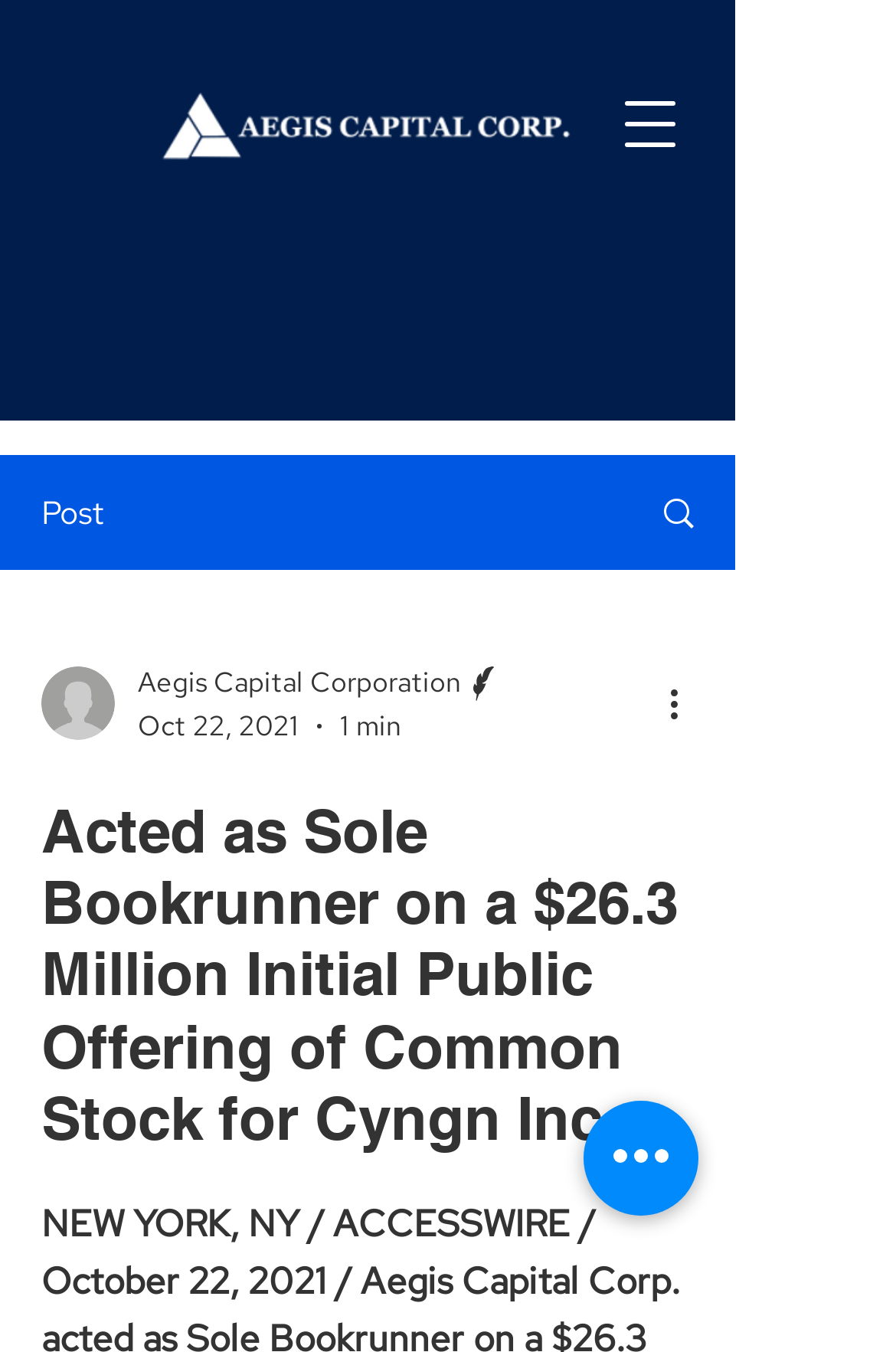Identify the bounding box coordinates for the UI element described as: "Search".

[0.695, 0.338, 0.818, 0.42]